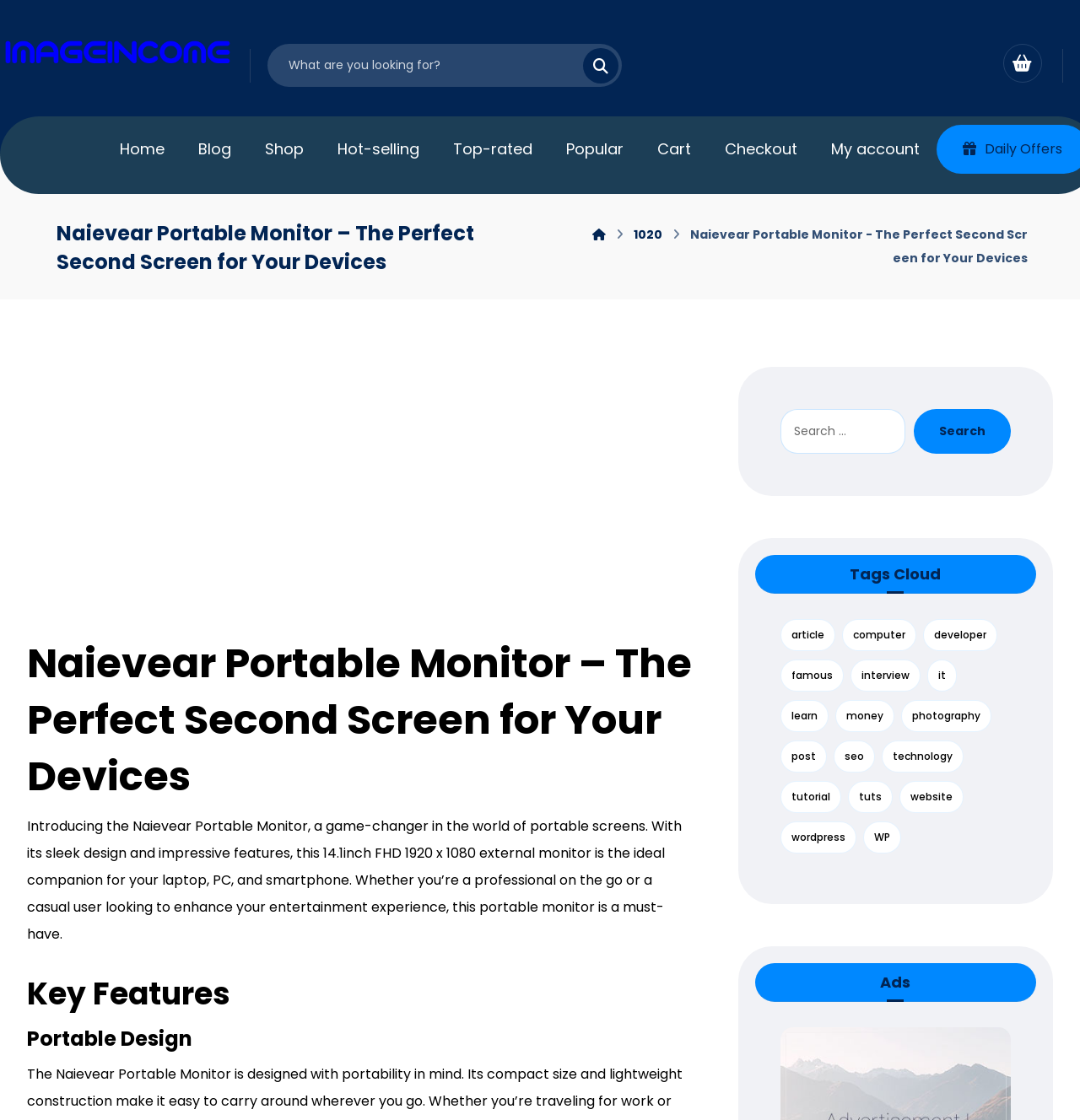Identify the title of the webpage and provide its text content.

Naievear Portable Monitor – The Perfect Second Screen for Your Devices